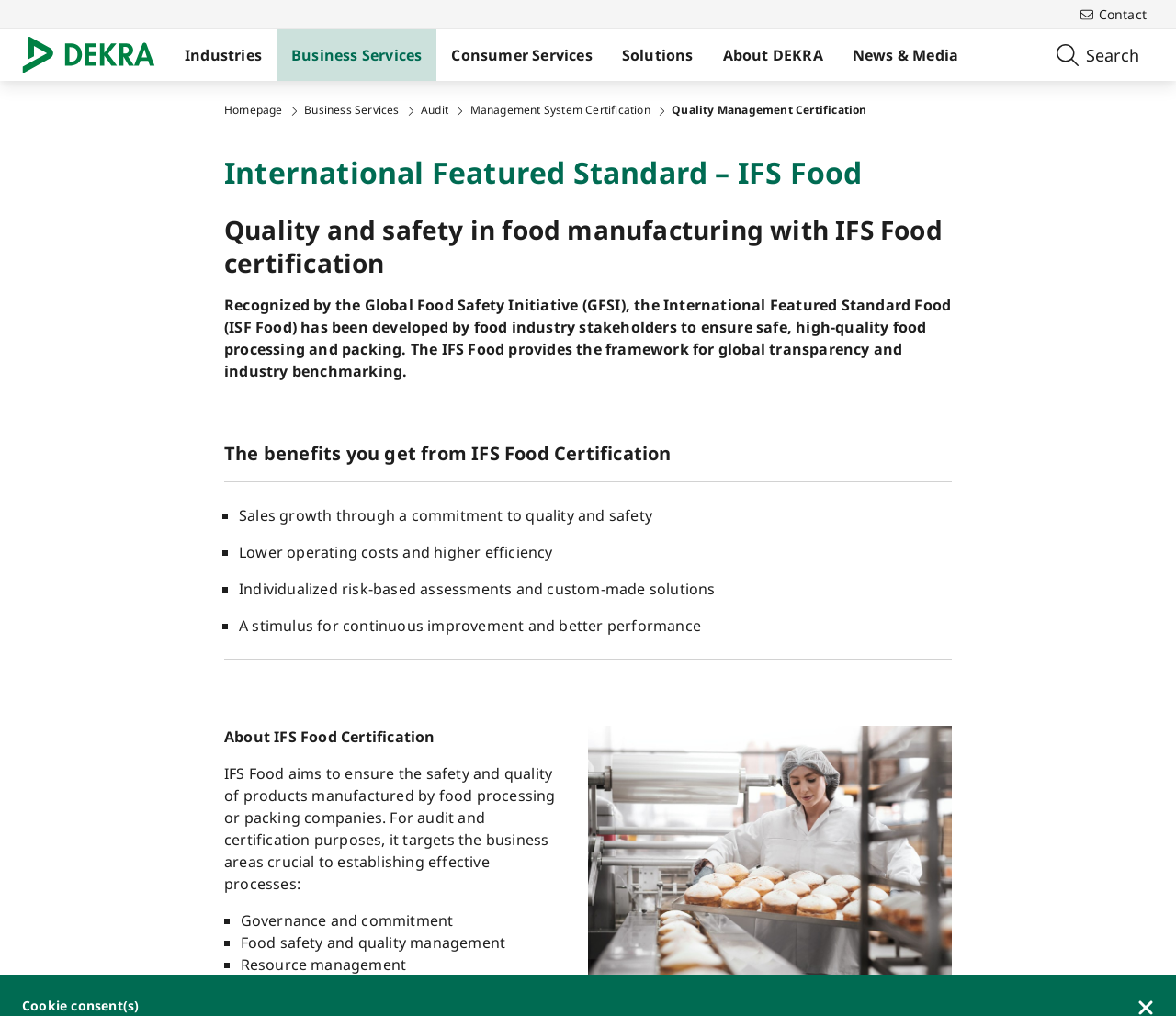Please identify the bounding box coordinates of the element that needs to be clicked to perform the following instruction: "Click Contact".

[0.909, 0.0, 0.984, 0.028]